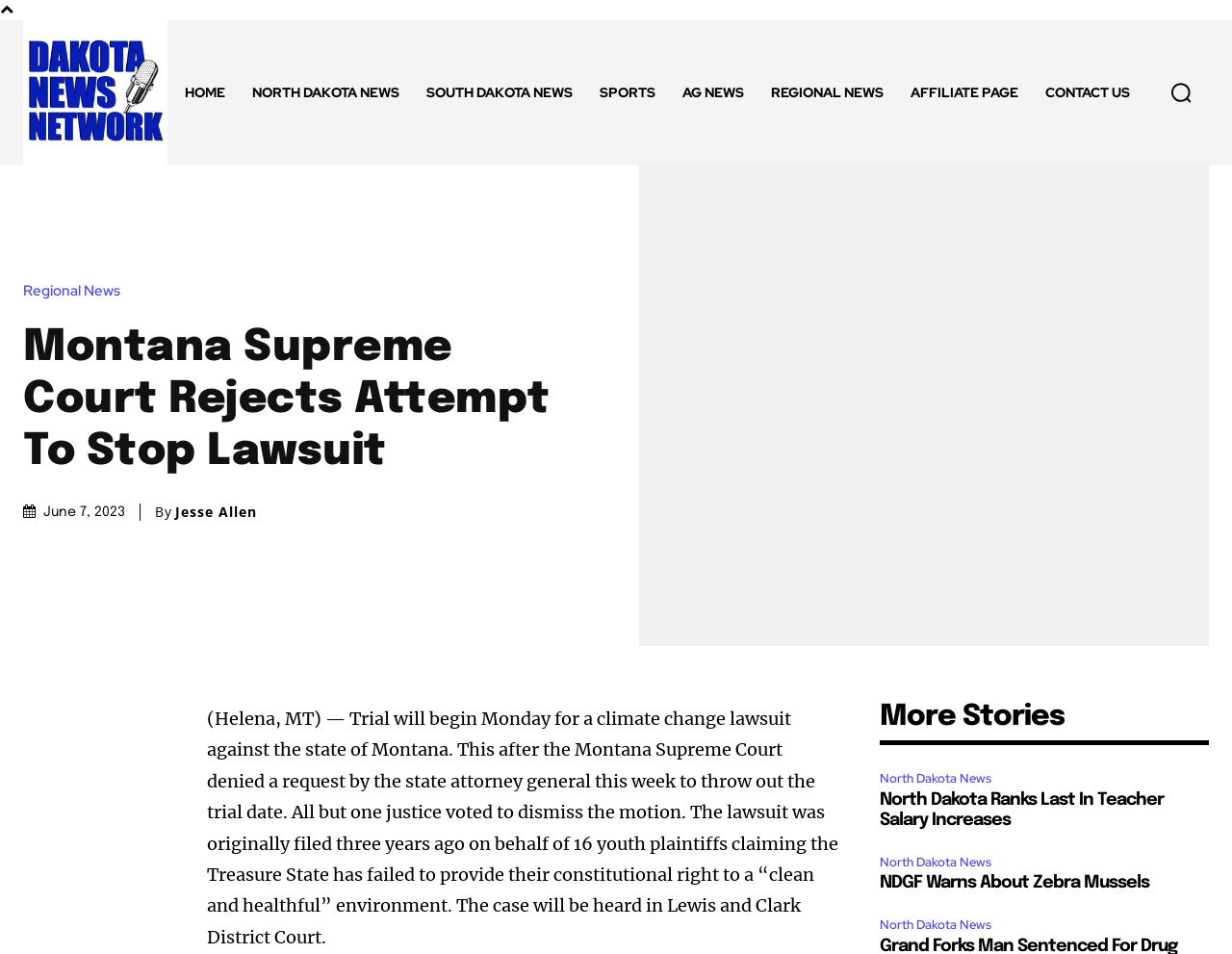Please identify the bounding box coordinates of the element's region that should be clicked to execute the following instruction: "Search for something". The bounding box coordinates must be four float numbers between 0 and 1, i.e., [left, top, right, bottom].

[0.936, 0.068, 0.981, 0.126]